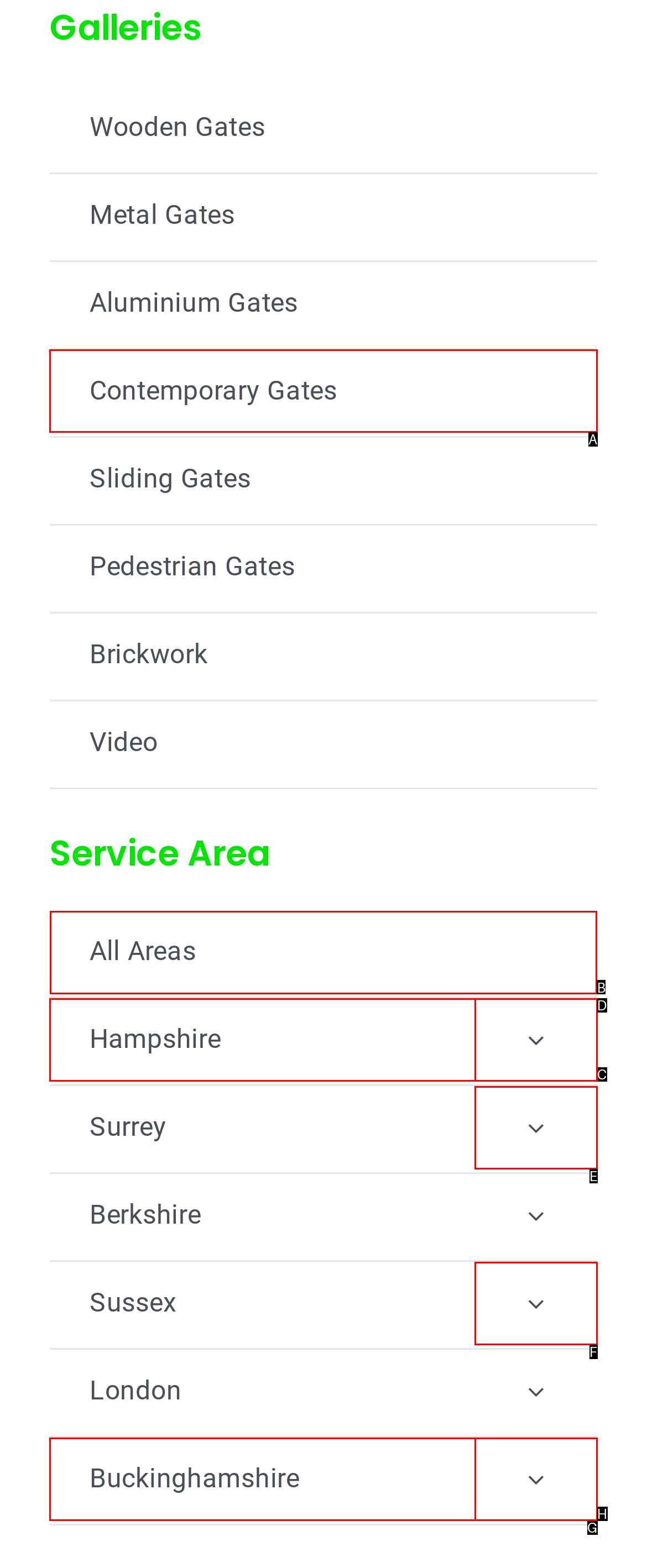Which HTML element should be clicked to perform the following task: Go to All Areas
Reply with the letter of the appropriate option.

B